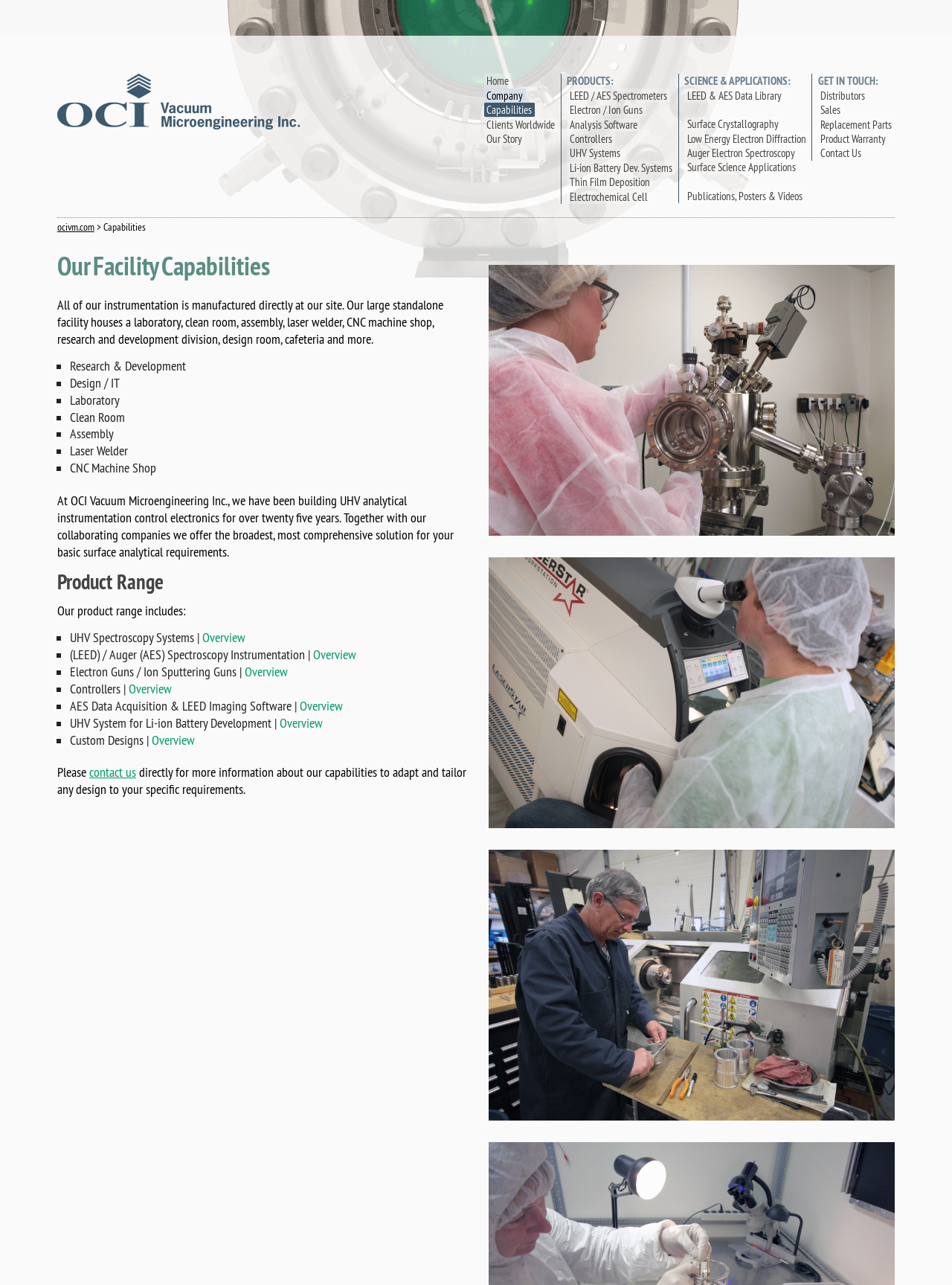Give a concise answer using one word or a phrase to the following question:
What is the company name?

OCI Vacuum Microengineering Inc.